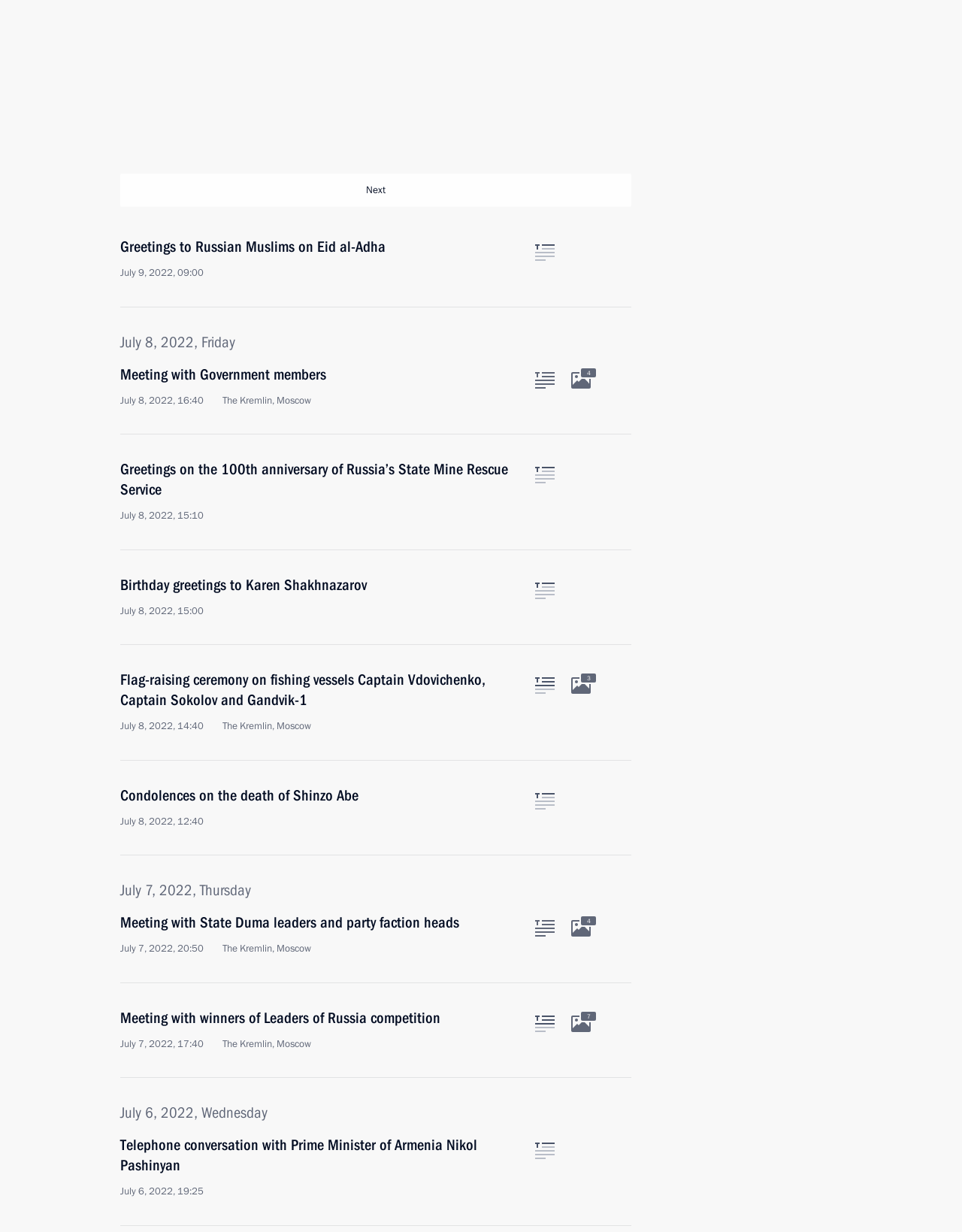Find the coordinates for the bounding box of the element with this description: "President of Russia".

[0.125, 0.0, 0.247, 0.037]